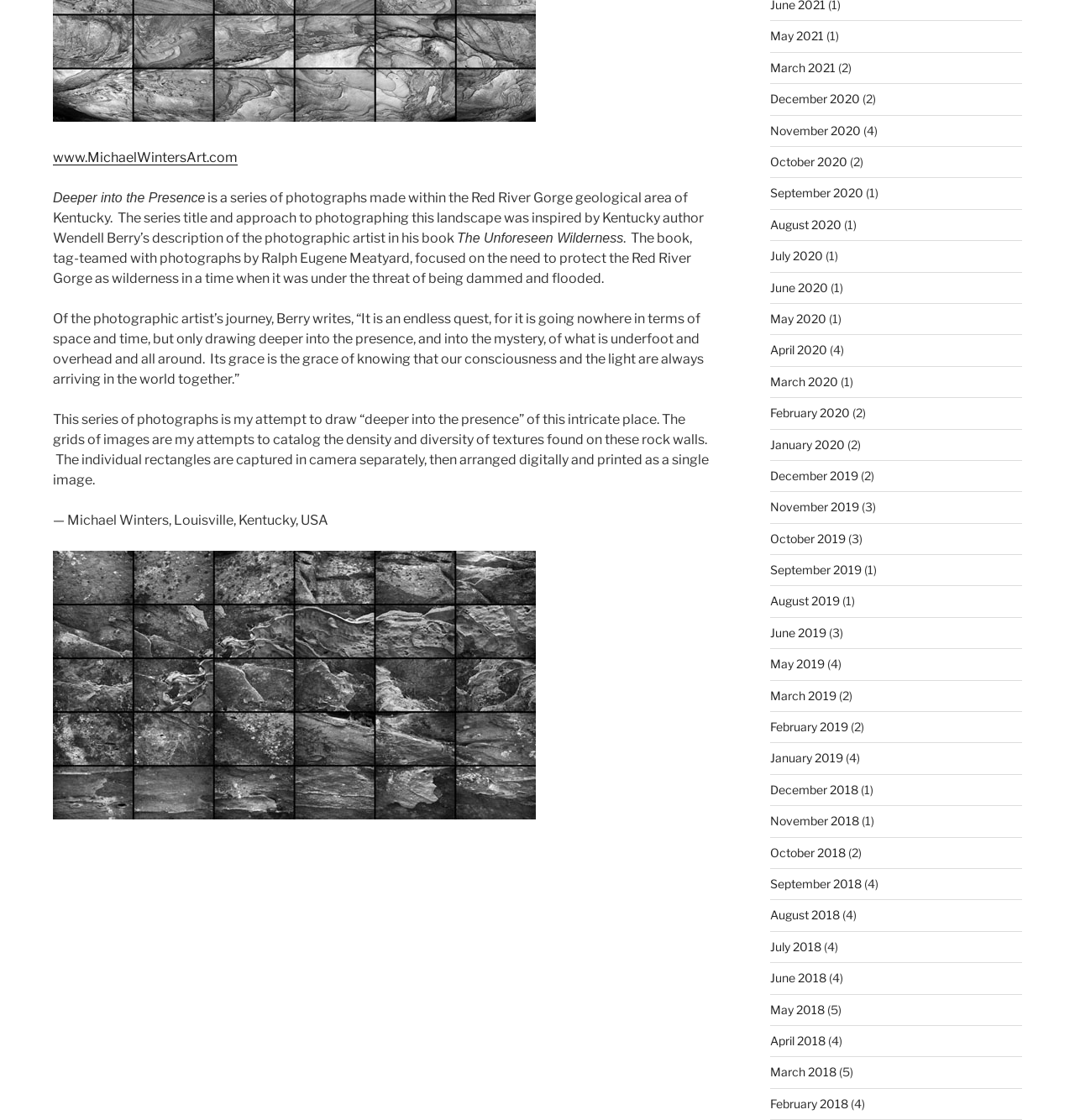Locate the bounding box of the UI element with the following description: "www.MichaelWintersArt.com".

[0.049, 0.134, 0.221, 0.148]